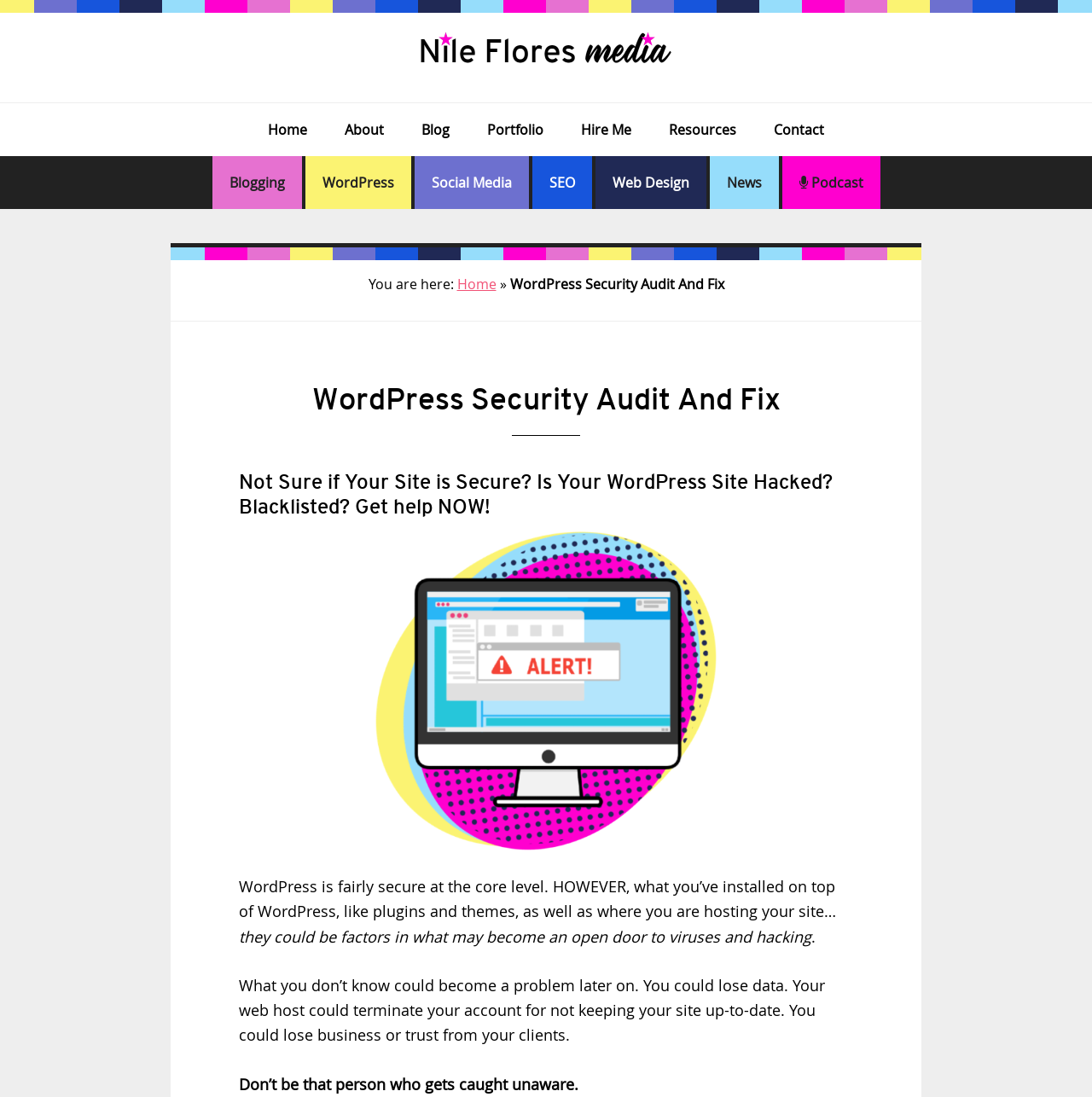Please give the bounding box coordinates of the area that should be clicked to fulfill the following instruction: "Check 'WordPress Security Audit And Fix' header". The coordinates should be in the format of four float numbers from 0 to 1, i.e., [left, top, right, bottom].

[0.219, 0.348, 0.781, 0.381]